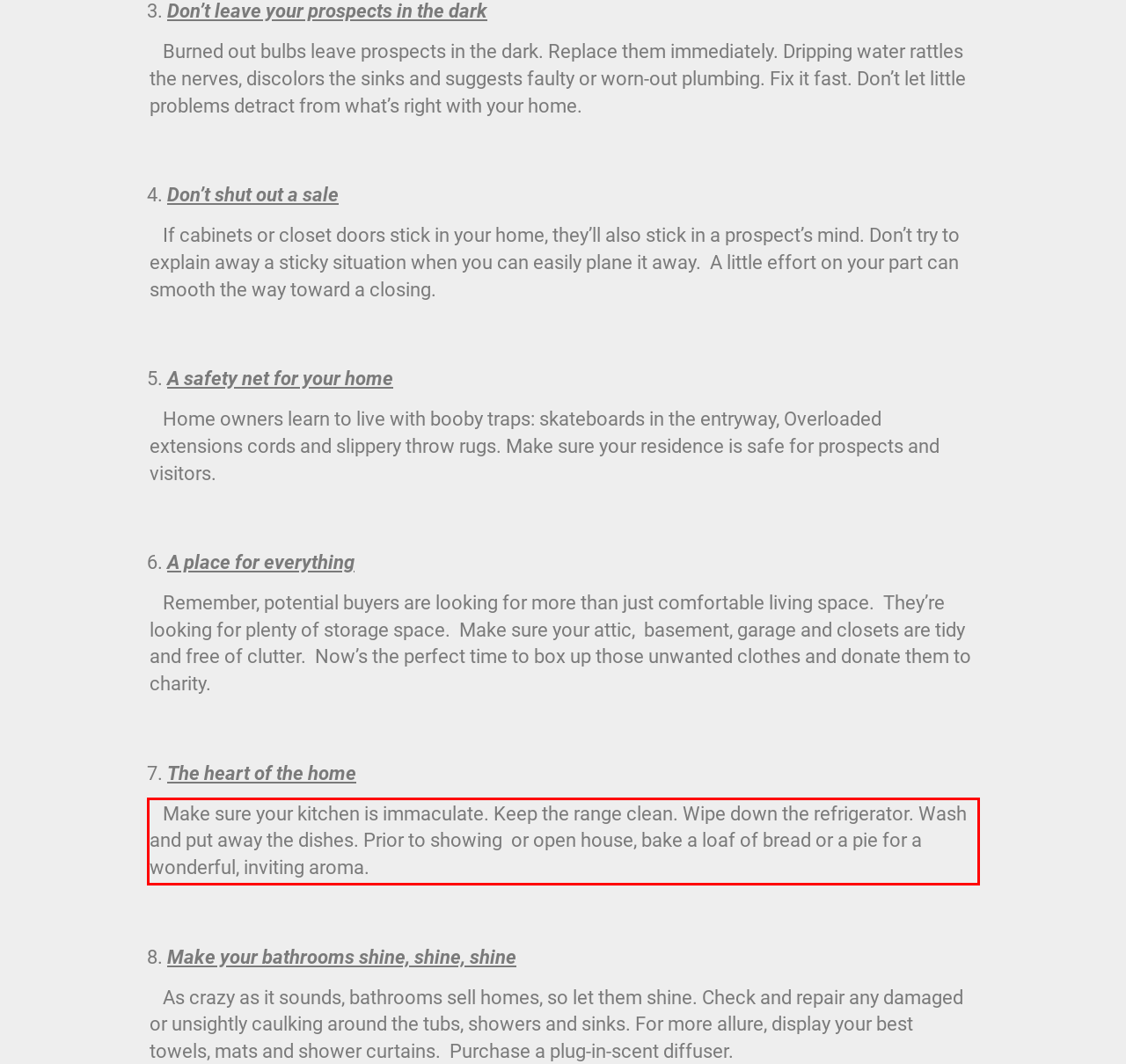Your task is to recognize and extract the text content from the UI element enclosed in the red bounding box on the webpage screenshot.

Make sure your kitchen is immaculate. Keep the range clean. Wipe down the refrigerator. Wash and put away the dishes. Prior to showing or open house, bake a loaf of bread or a pie for a wonderful, inviting aroma.